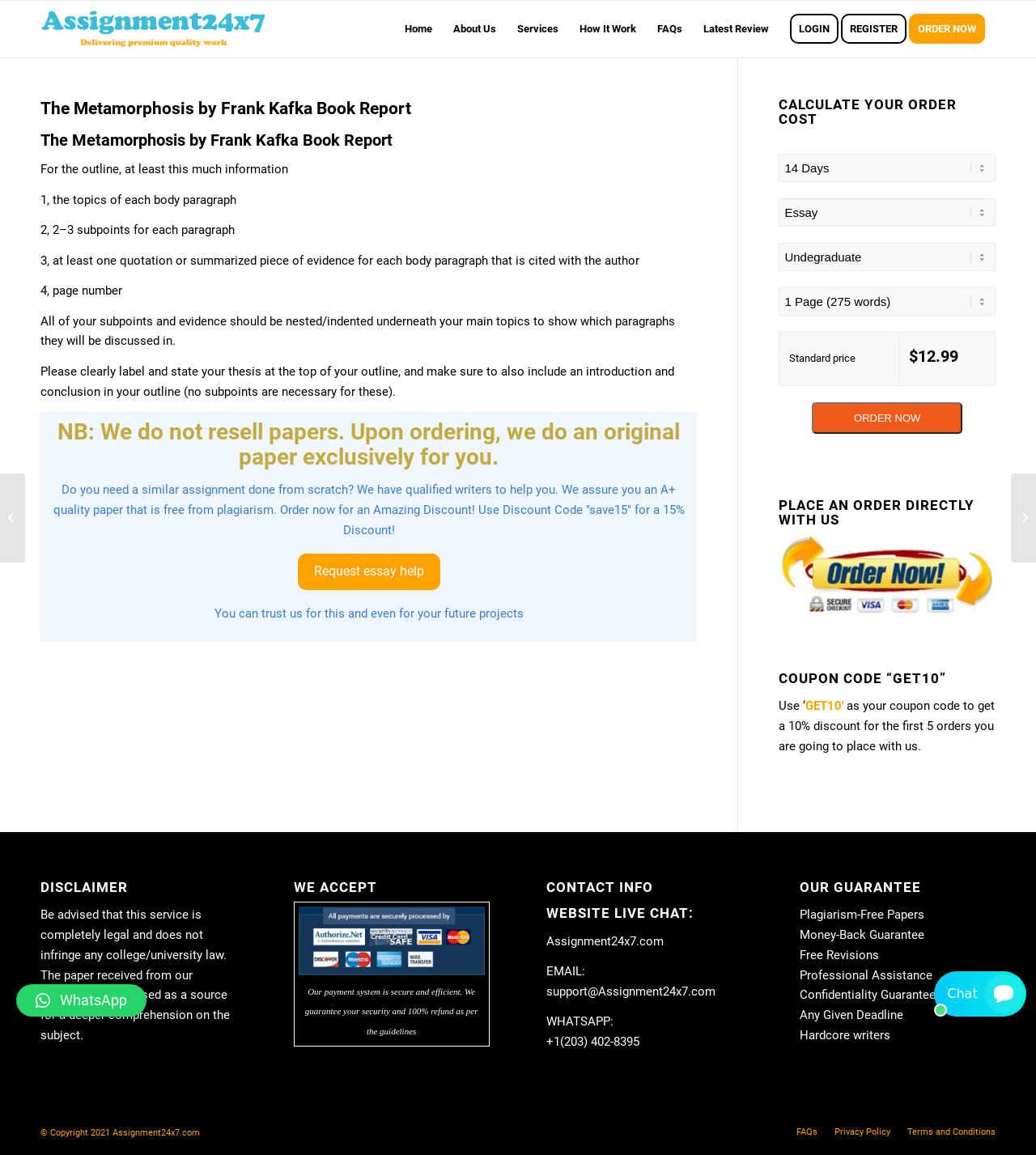Kindly determine the bounding box coordinates of the area that needs to be clicked to fulfill this instruction: "Click the ORDER NOW button".

[0.784, 0.348, 0.929, 0.376]